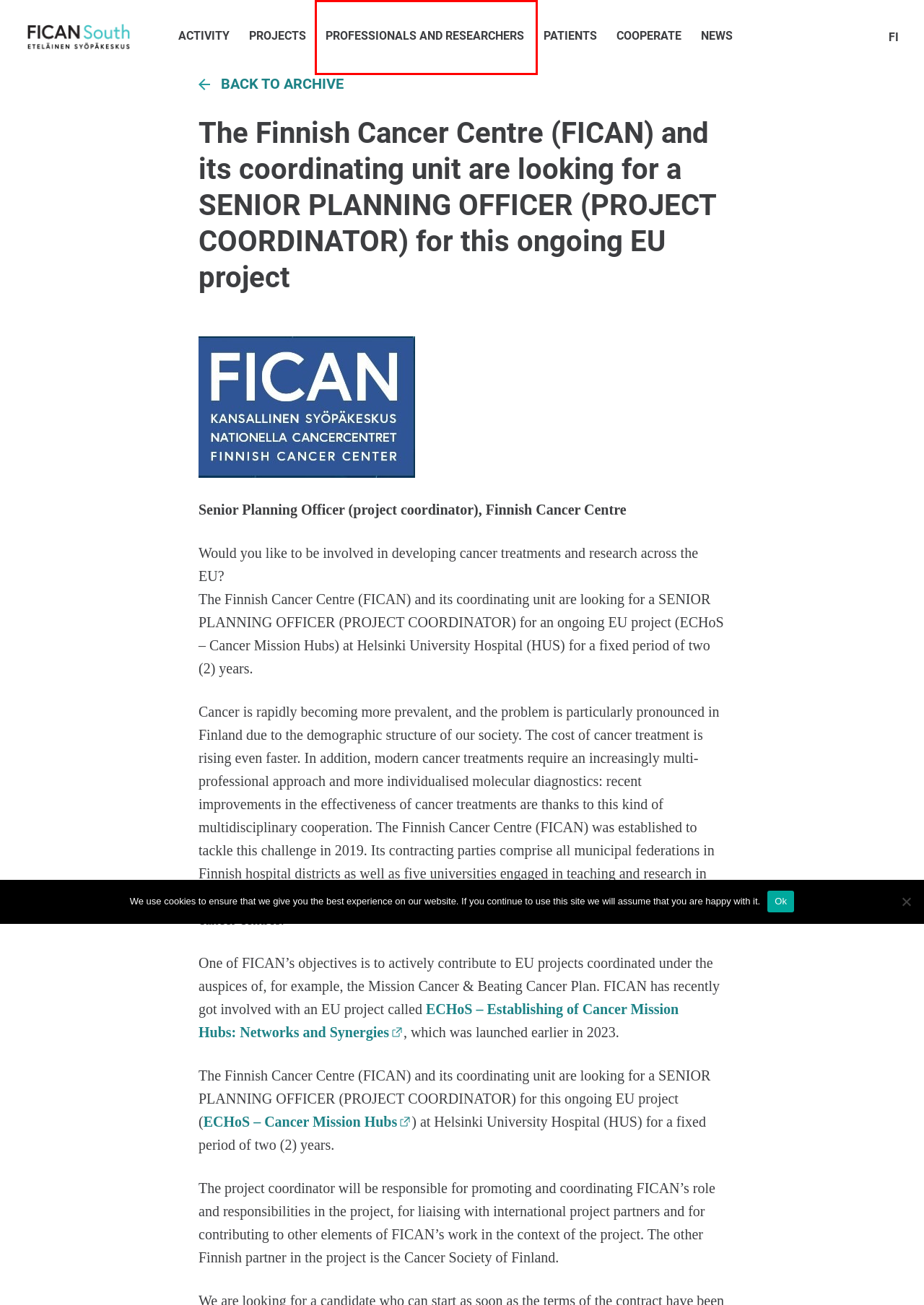Analyze the webpage screenshot with a red bounding box highlighting a UI element. Select the description that best matches the new webpage after clicking the highlighted element. Here are the options:
A. Professionals and researchers - FICAN South
B. Eteläinen syöpäkeskus FICAN South - FICAN South
C. The Southern Finland Regional Cancer Center FICAN South - FICAN South
D. News - FICAN South
E. Projects - FICAN South
F. Homepage - ECHoS - Cancer Missions Hubs
G. Etusivu | HUS
H. Coordinating cancer treatment in FICAN South region - FICAN South

A